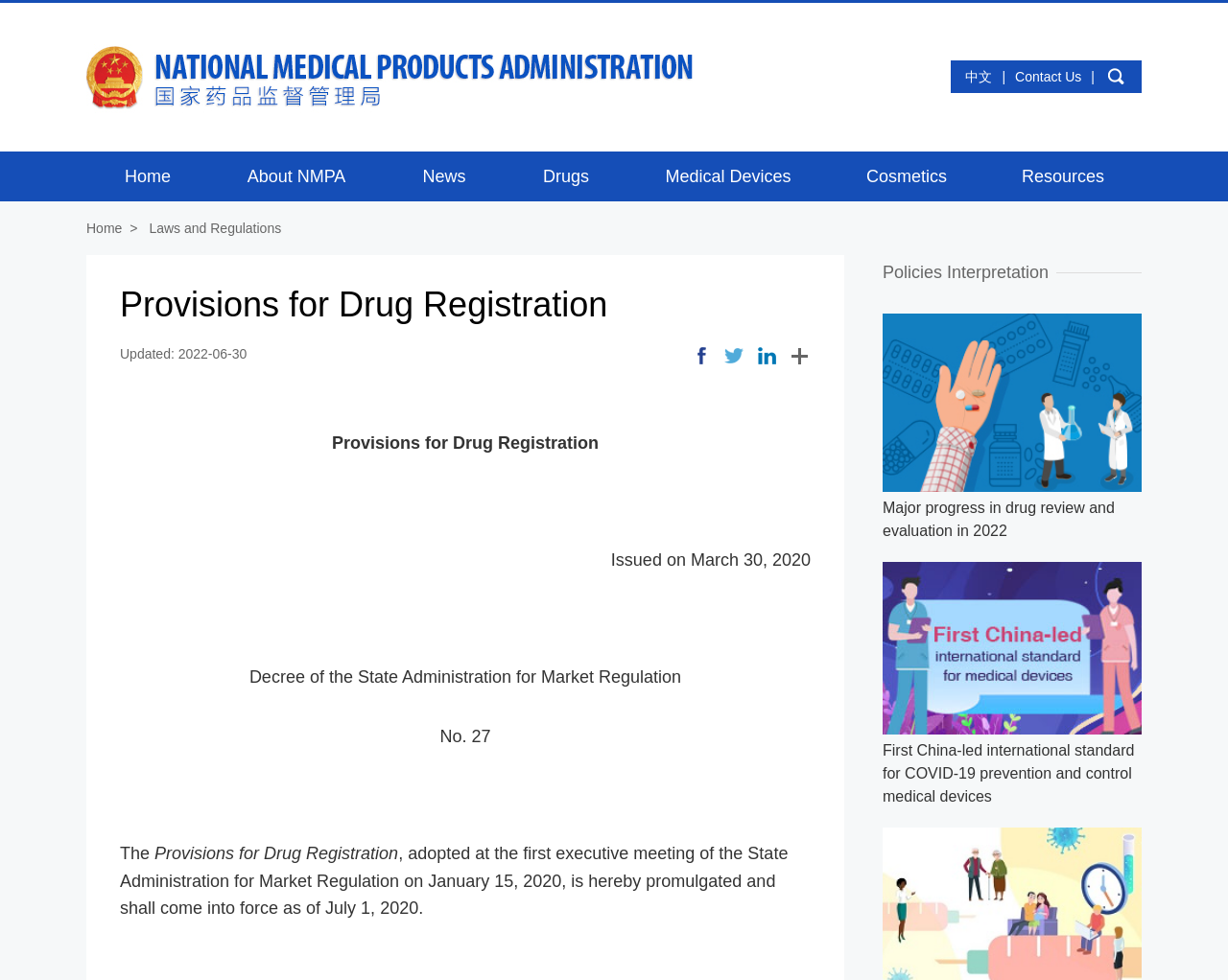How many main categories are listed at the top of the webpage?
Refer to the image and offer an in-depth and detailed answer to the question.

I counted the links at the top of the webpage, which are 'Home', 'About NMPA', 'News', 'Drugs', 'Medical Devices', 'Cosmetics', 'Resources', and 'Laws and Regulations'.